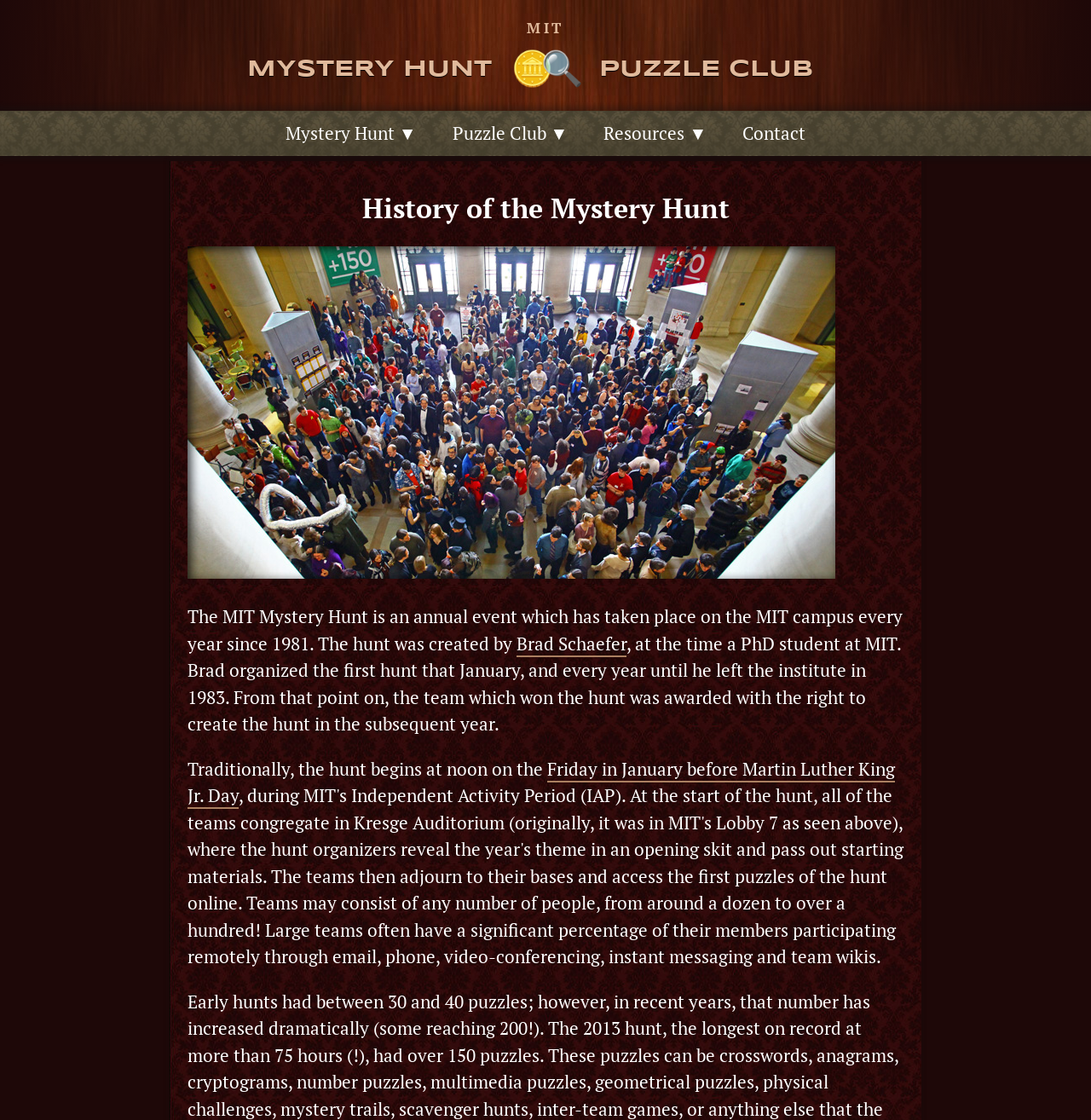Please respond in a single word or phrase: 
What is the name of the event that takes place on MIT campus?

MIT Mystery Hunt